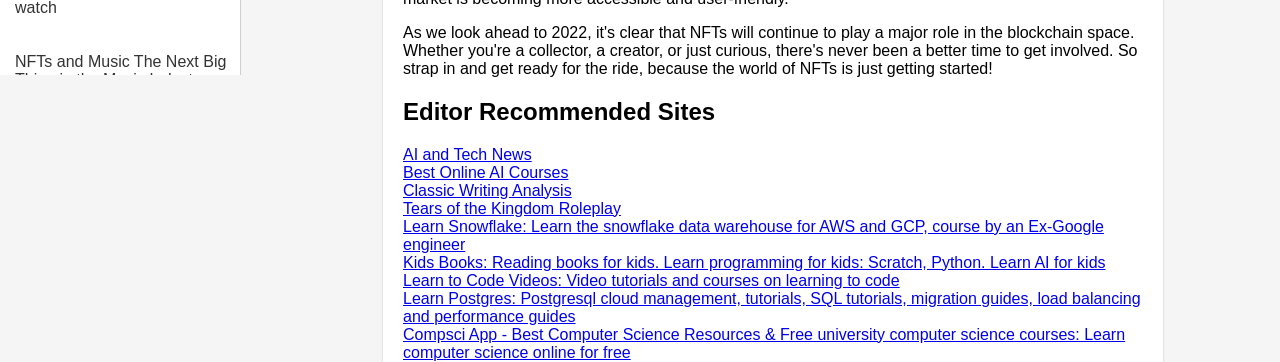What is the topic of the last link?
Provide a fully detailed and comprehensive answer to the question.

The last link on the webpage has the text 'Compsci App - Best Computer Science Resources & Free university computer science courses: Learn computer science online for free', which suggests that the topic of this link is computer science resources.